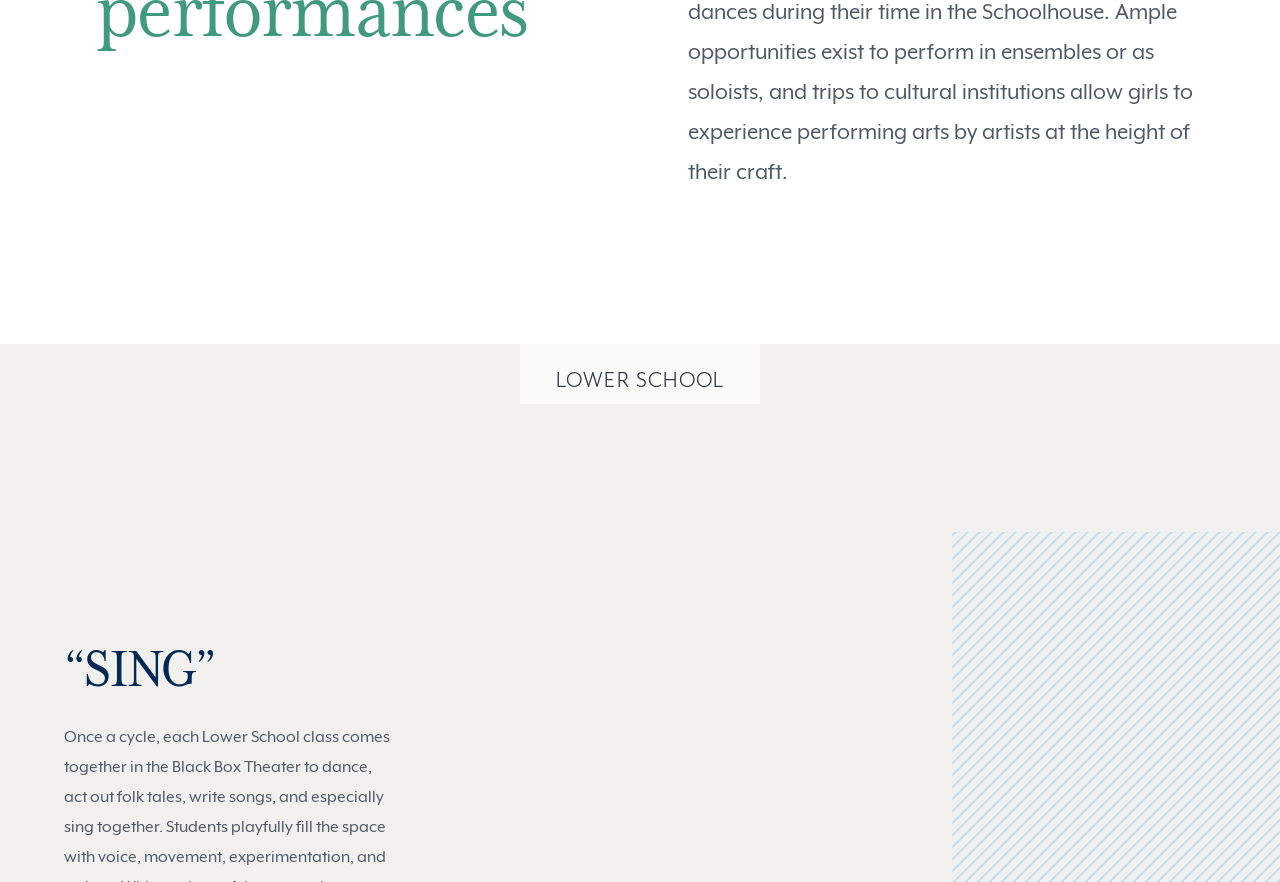Could you specify the bounding box coordinates for the clickable section to complete the following instruction: "Learn about DIVERSITY, EQUITY, AND INCLUSION"?

[0.1, 0.353, 0.386, 0.394]